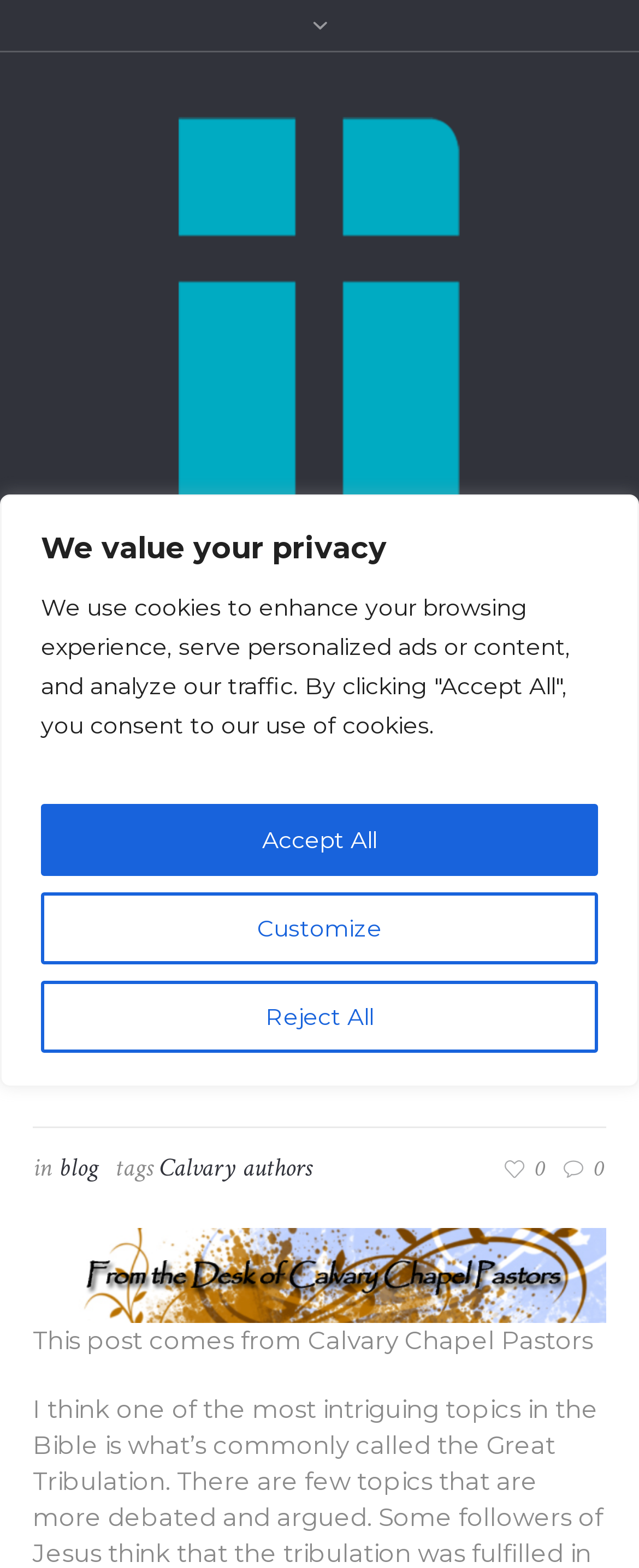Extract the bounding box coordinates for the described element: "Reject All". The coordinates should be represented as four float numbers between 0 and 1: [left, top, right, bottom].

[0.064, 0.625, 0.936, 0.671]